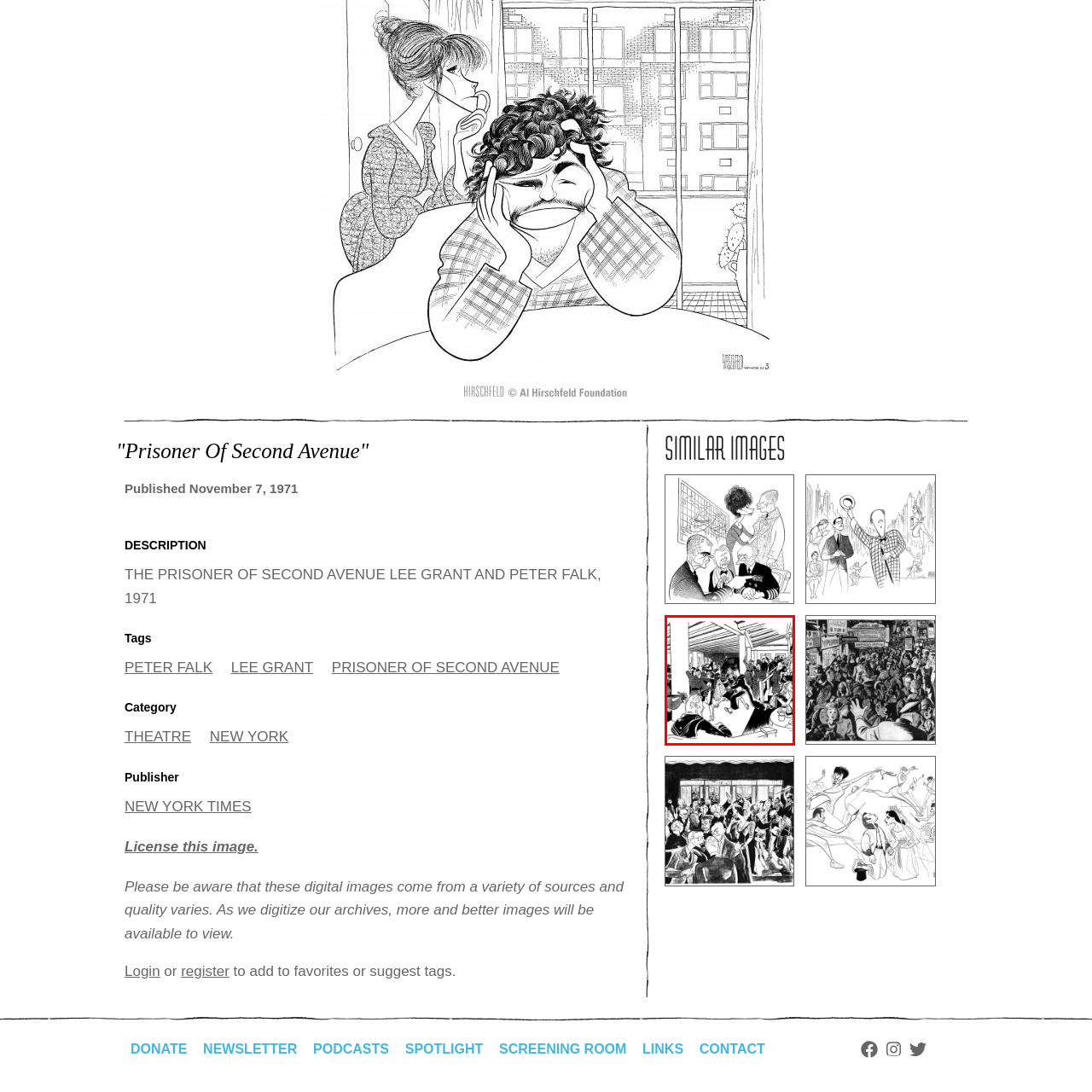Thoroughly describe the scene captured inside the red-bordered section of the image.

The image portrays a lively and bustling scene from the play "Prisoner of Second Avenue," featuring a vibrant gathering in a theatrical setting. In the foreground, characters are engaged in animated conversations and dance, conveying a sense of excitement and energy typical of urban nightlife during the early 1970s. The setting is filled with individuals dressed in period-appropriate attire, creating an atmosphere reminiscent of a social event or party.

The artwork captures not only the camaraderie among the characters but also the intricate details of the environment, such as the wooden beams overhead and the crowded, vibrant atmosphere. This depiction is reflective of the play's exploration of themes like urban life, personal struggles, and social interactions, resonating with audiences of its time. The style hints at a graphic or illustrative approach, emphasizing the emotional dynamics and interactions among the characters. Overall, this scene encapsulates a moment of joy amidst the challenges faced by the protagonists in their urban setting.